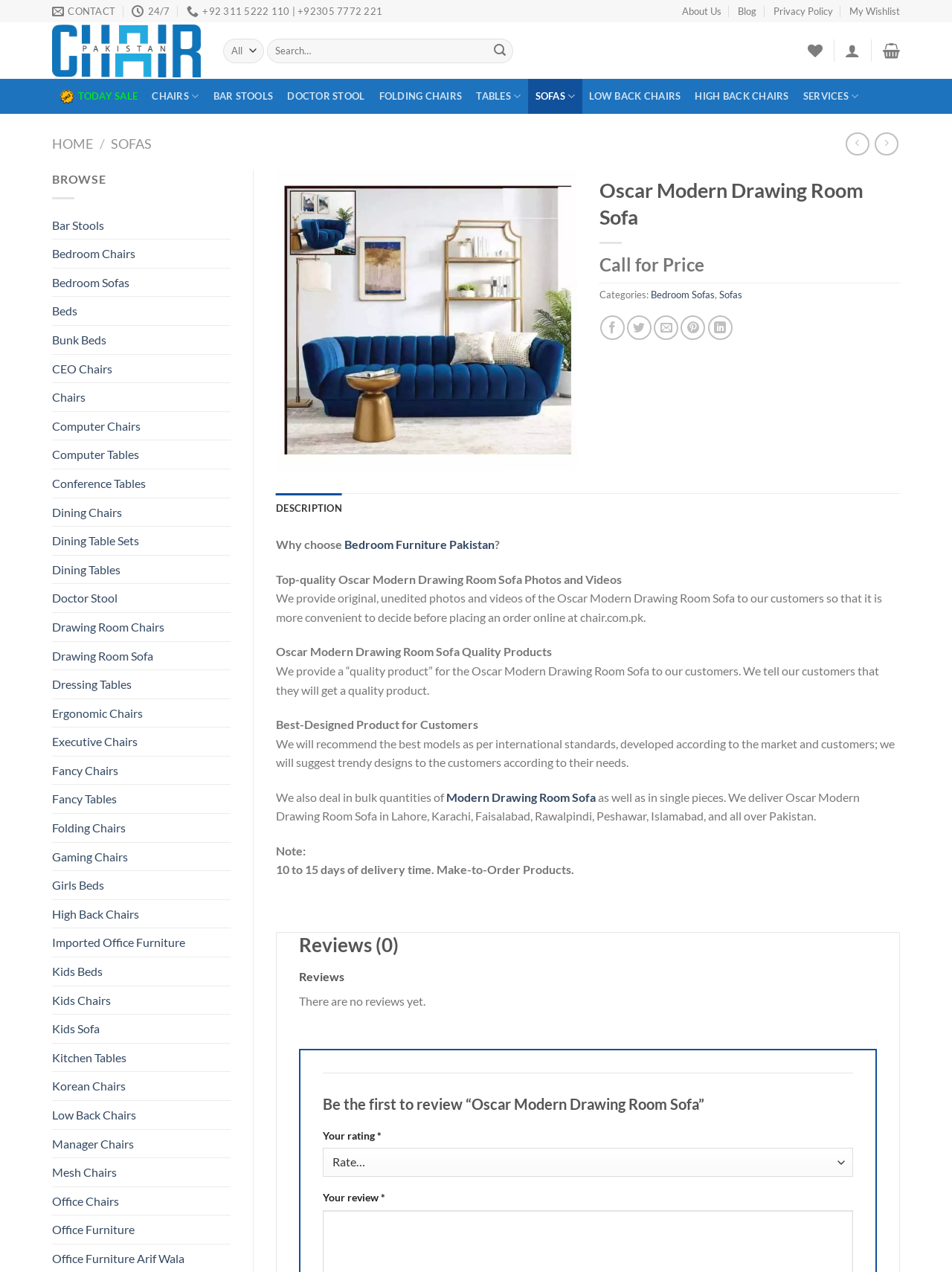What is the price of the sofa?
Based on the screenshot, answer the question with a single word or phrase.

Call for Price